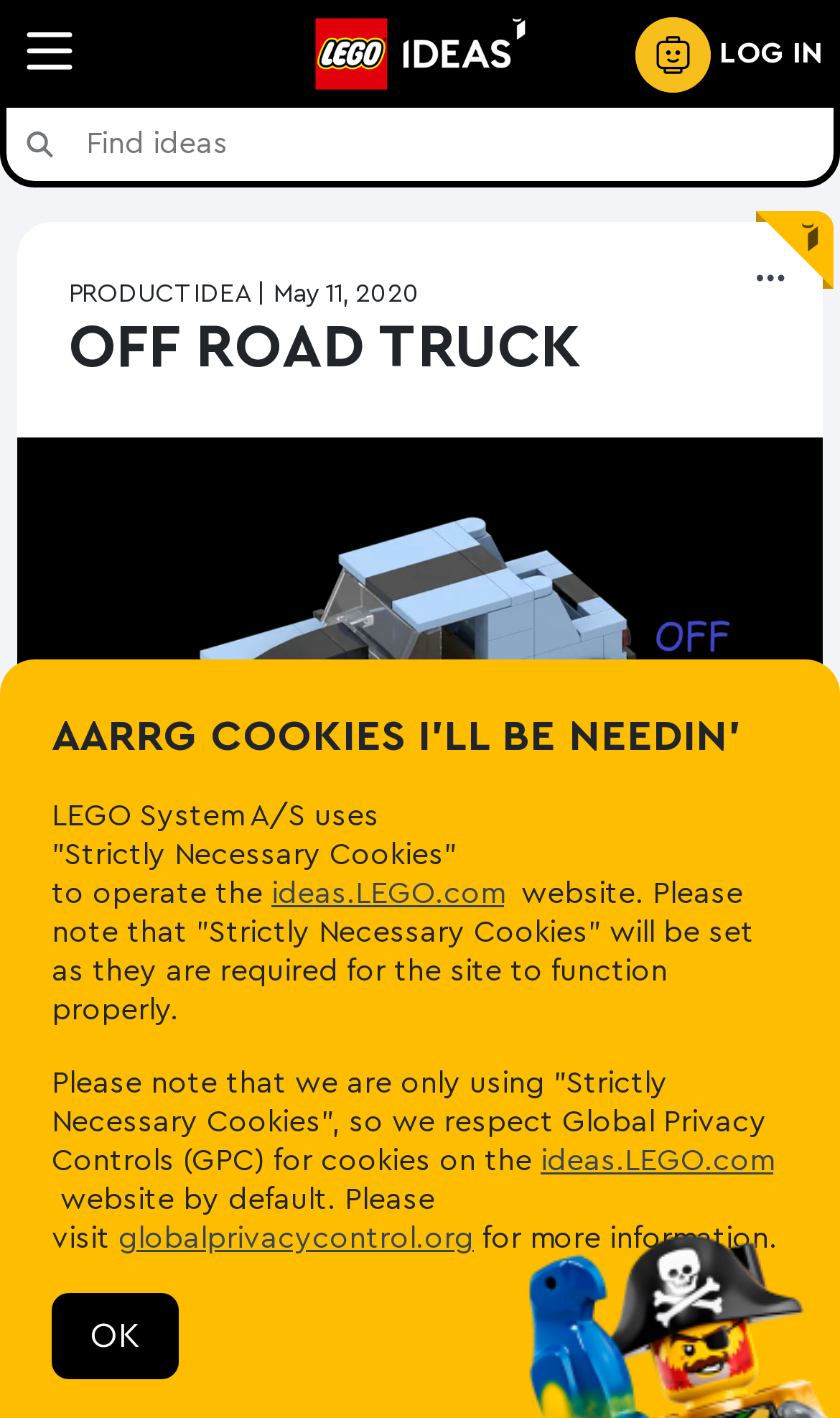Create a detailed summary of all the visual and textual information on the webpage.

This webpage is about a LEGO IDEAS project, specifically an off-road truck creation. At the top left, there is a navigation menu link, and next to it, the LEGO IDEAS logo is displayed. On the top right, there is a user menu link with a "LOG IN" option. A search field and a search button are located below the navigation menu.

The main content of the page is divided into two sections. The top section has a heading "OFF ROAD TRUCK" and displays three images of the truck from different angles. Below the images, there is information about the project, including the date "May 11, 2020", and the creator's name, "DIESELDUDE", with an avatar image.

The bottom section of the page has a heading "AARRG COOKIES I'LL BE NEEDIN'" and contains a block of text explaining the use of "Strictly Necessary Cookies" on the website. There are two links to the website "ideas.LEGO.com" and one link to "globalprivacycontrol.org" within the text. Below the text, there is a "Reject cookies" button with an "OK" option.

Overall, the webpage is focused on showcasing the off-road truck project, with additional information about the creator and the website's cookie policy.